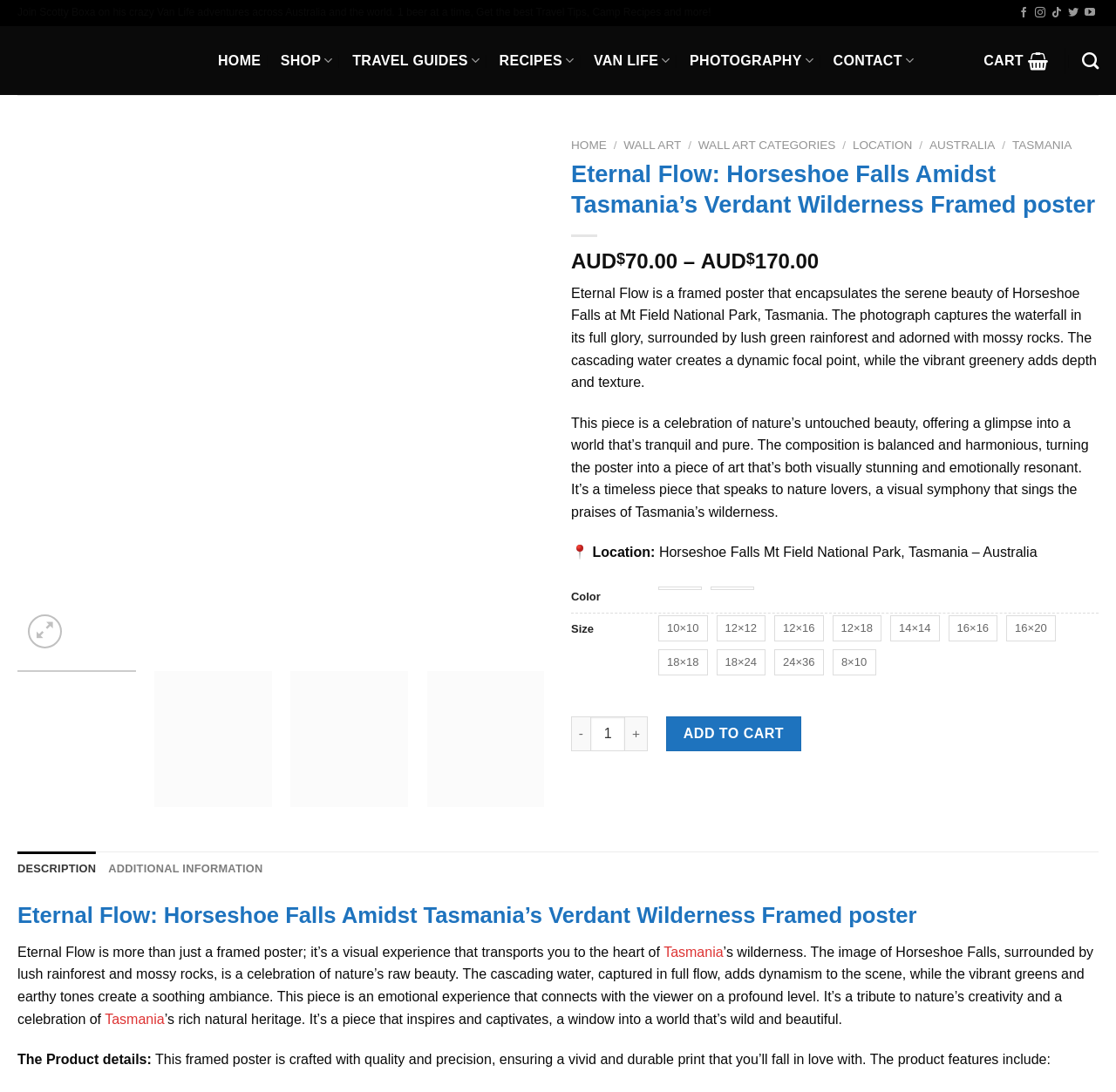What is the location of Horseshoe Falls?
Answer the question with a thorough and detailed explanation.

The location of Horseshoe Falls is mentioned in the text 'Horseshoe Falls Mt Field National Park, Tasmania – Australia' which is located below the image of the framed poster.